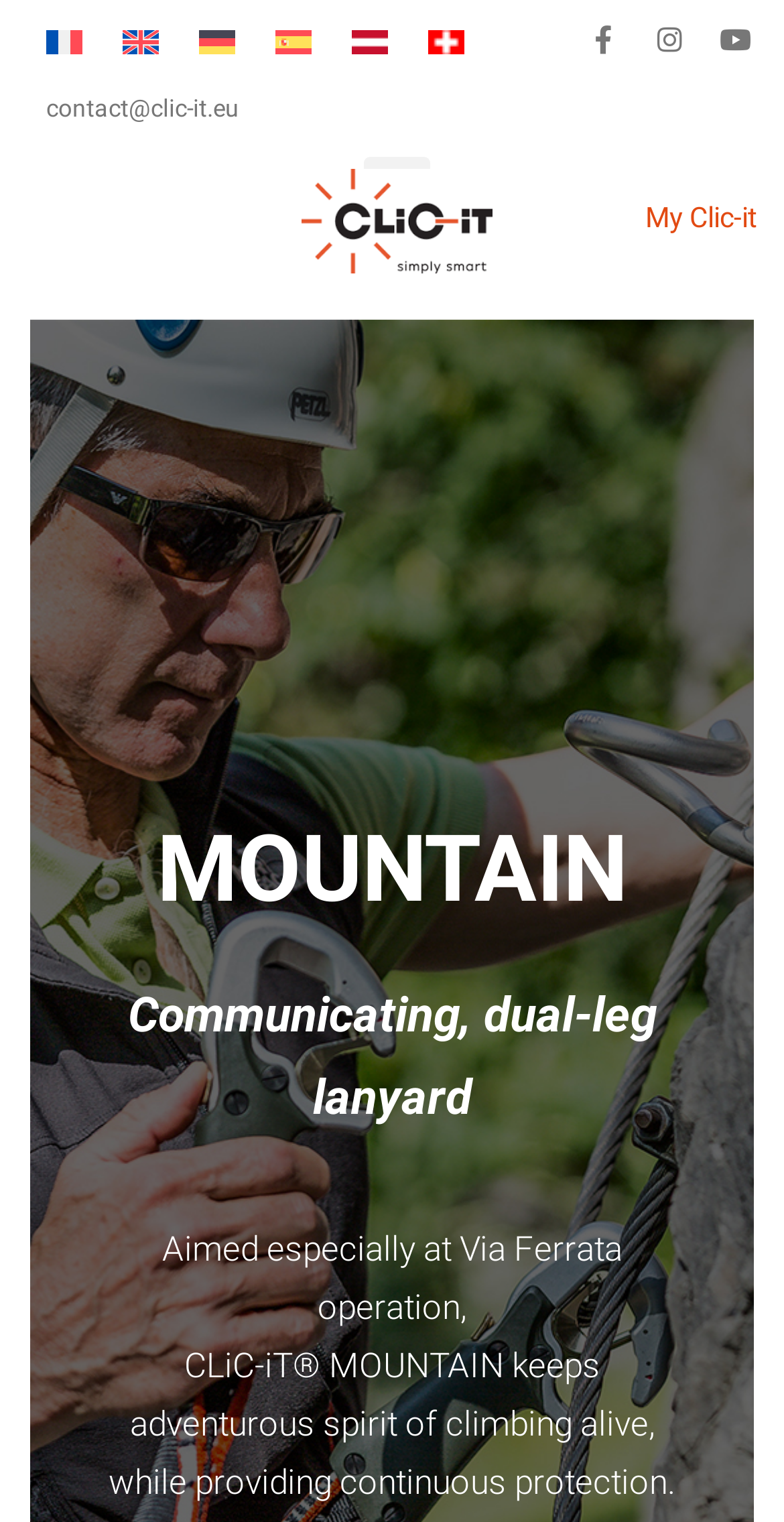Reply to the question with a single word or phrase:
What is the purpose of the 'My Clic-it' link?

User account